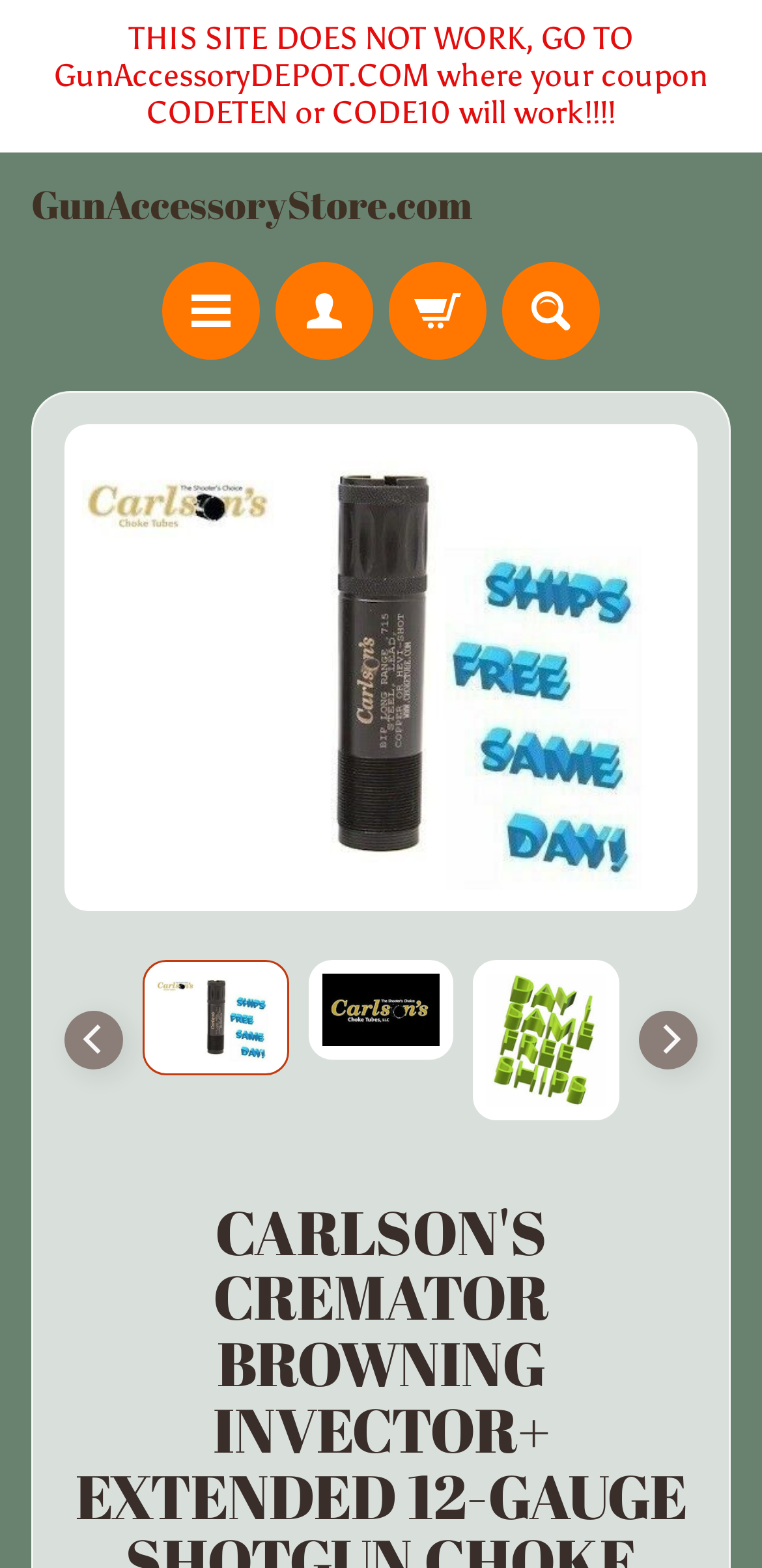Provide the bounding box coordinates of the HTML element this sentence describes: "Skip to product information".

[0.085, 0.27, 0.238, 0.297]